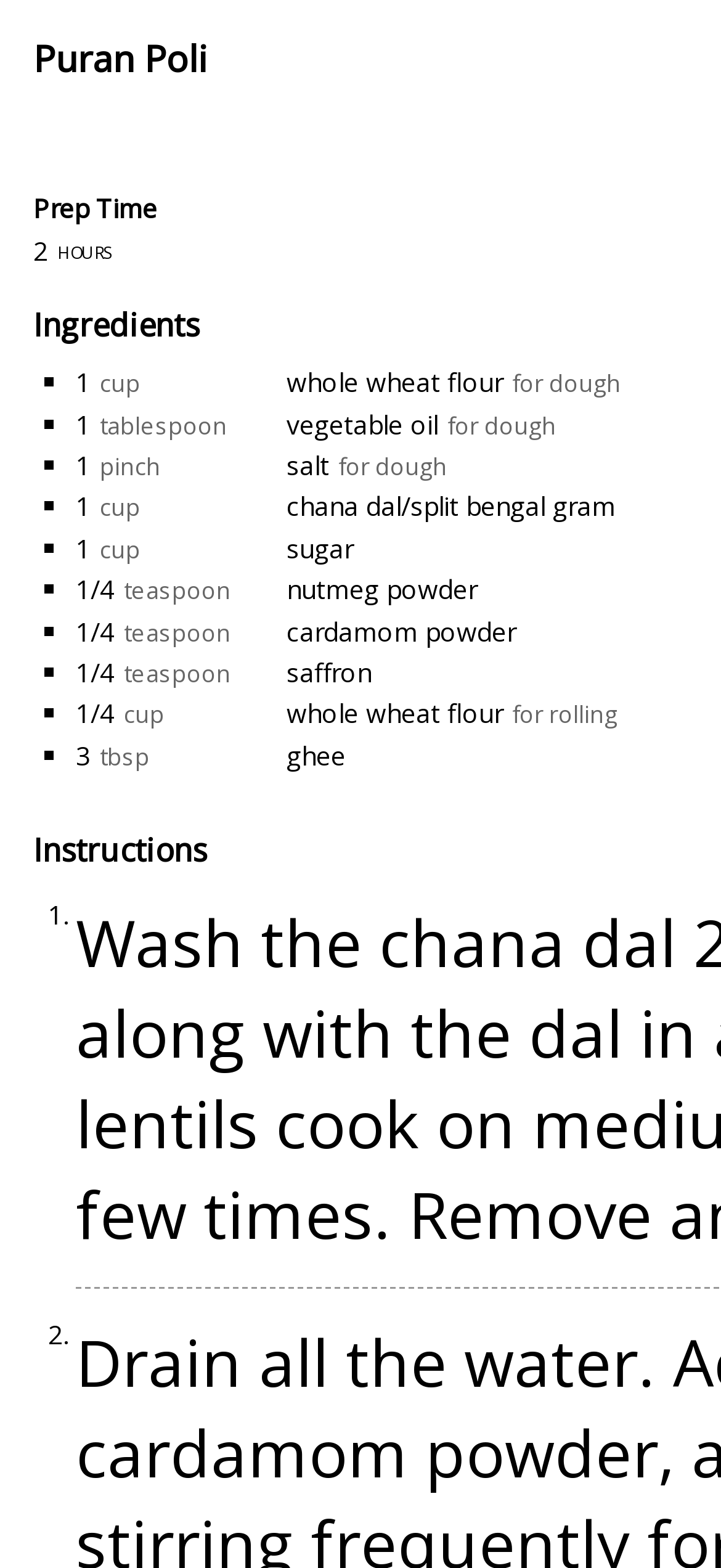Locate the bounding box coordinates of the area that needs to be clicked to fulfill the following instruction: "click the link 'whole wheat flour'". The coordinates should be in the format of four float numbers between 0 and 1, namely [left, top, right, bottom].

[0.397, 0.233, 0.697, 0.255]